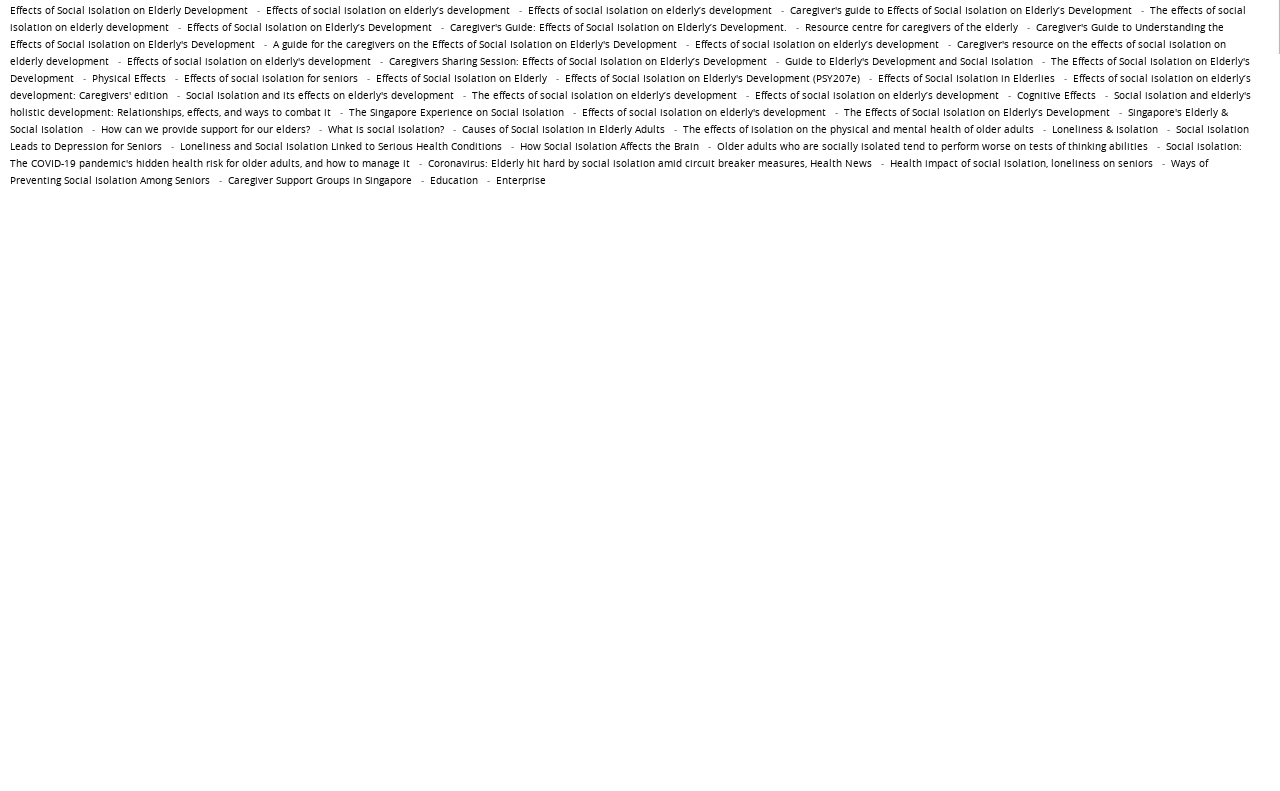Locate the bounding box coordinates of the segment that needs to be clicked to meet this instruction: "Check the effects of social isolation on the cognitive development of the elderly".

[0.134, 0.872, 0.563, 0.9]